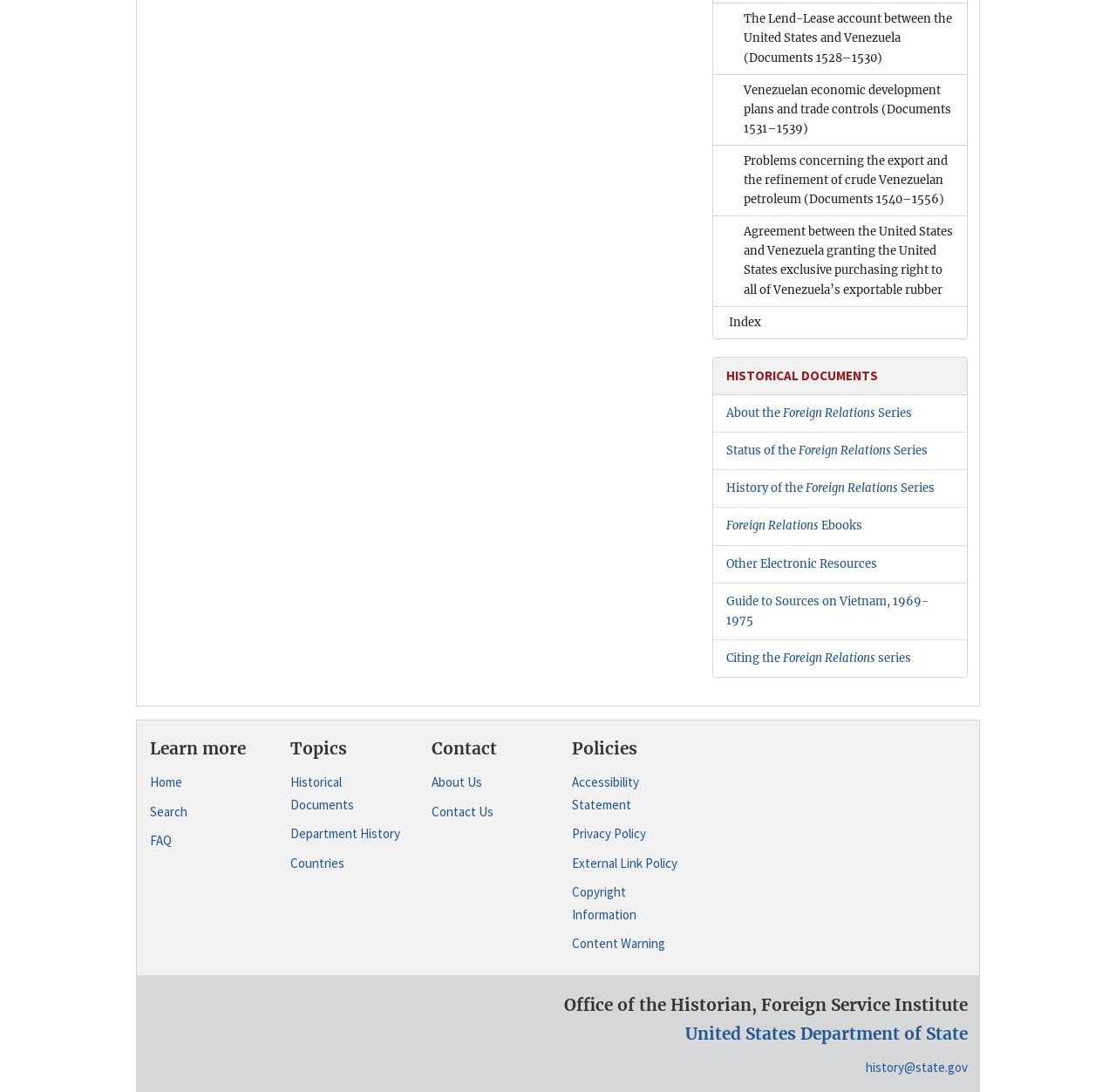Locate the bounding box coordinates of the element to click to perform the following action: 'View historical documents about the Lend-Lease account between the United States and Venezuela'. The coordinates should be given as four float values between 0 and 1, in the form of [left, top, right, bottom].

[0.639, 0.004, 0.866, 0.068]